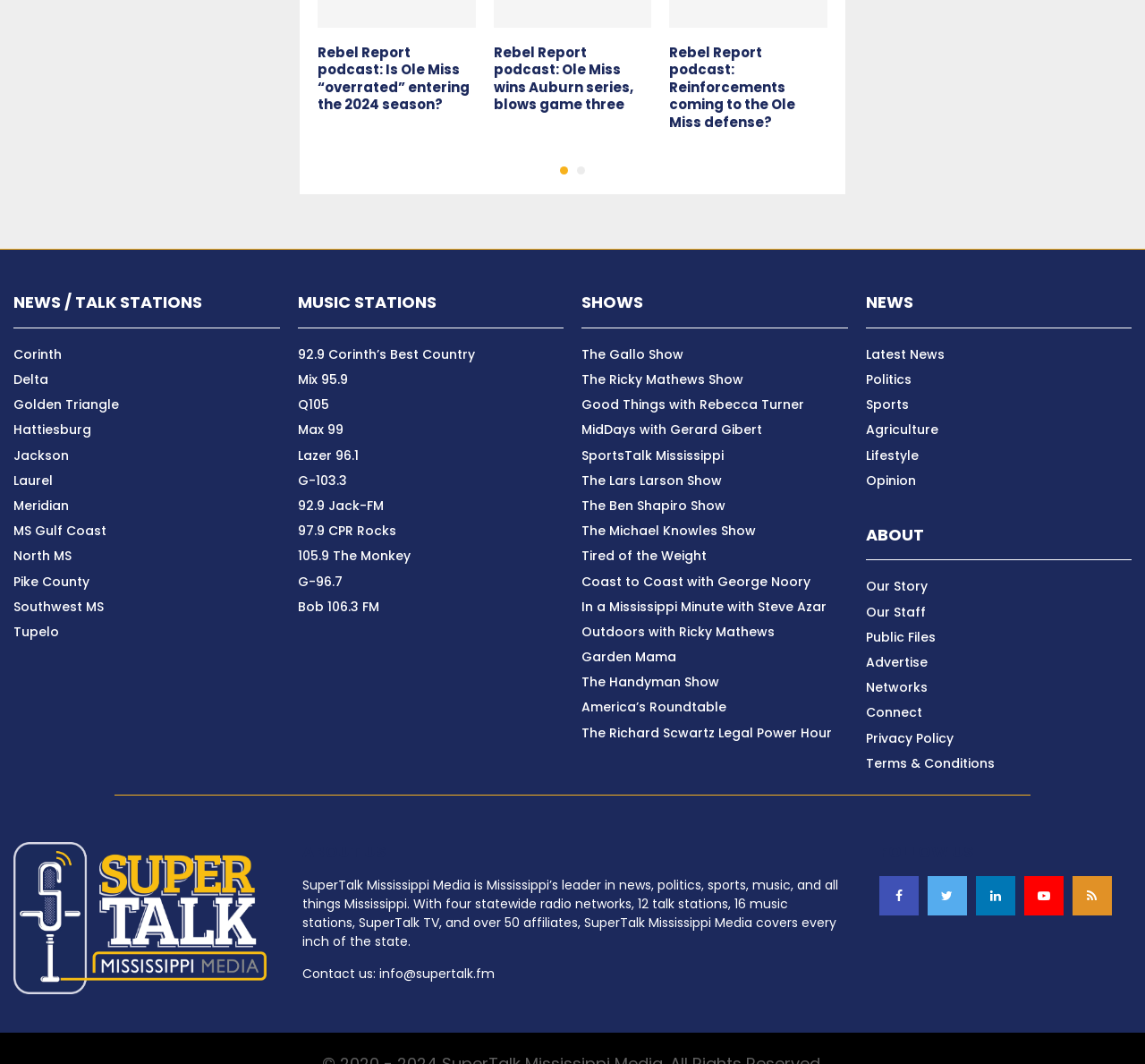Locate the bounding box coordinates of the segment that needs to be clicked to meet this instruction: "Read the 'Latest News'".

[0.756, 0.325, 0.825, 0.345]